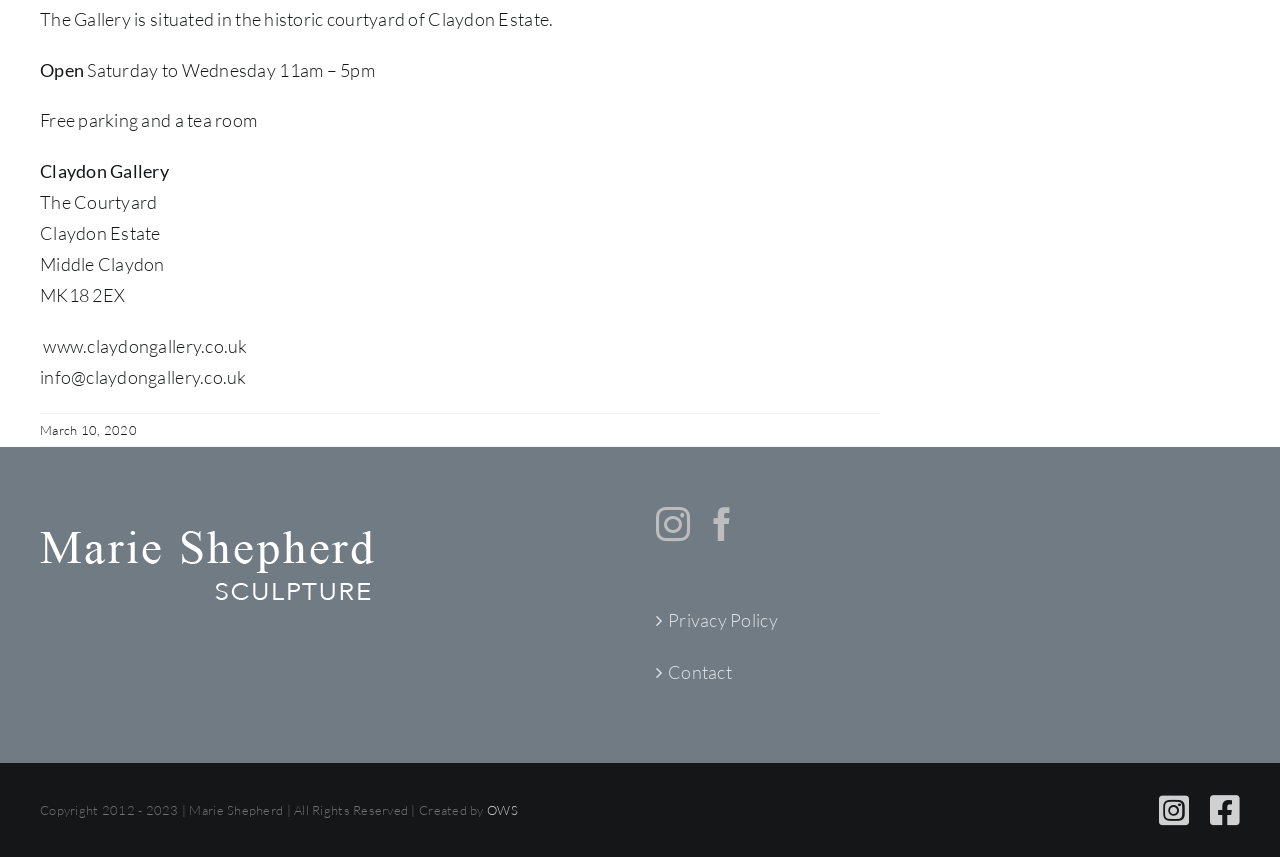Provide the bounding box coordinates for the area that should be clicked to complete the instruction: "Visit Claydon Gallery website".

[0.031, 0.187, 0.132, 0.213]